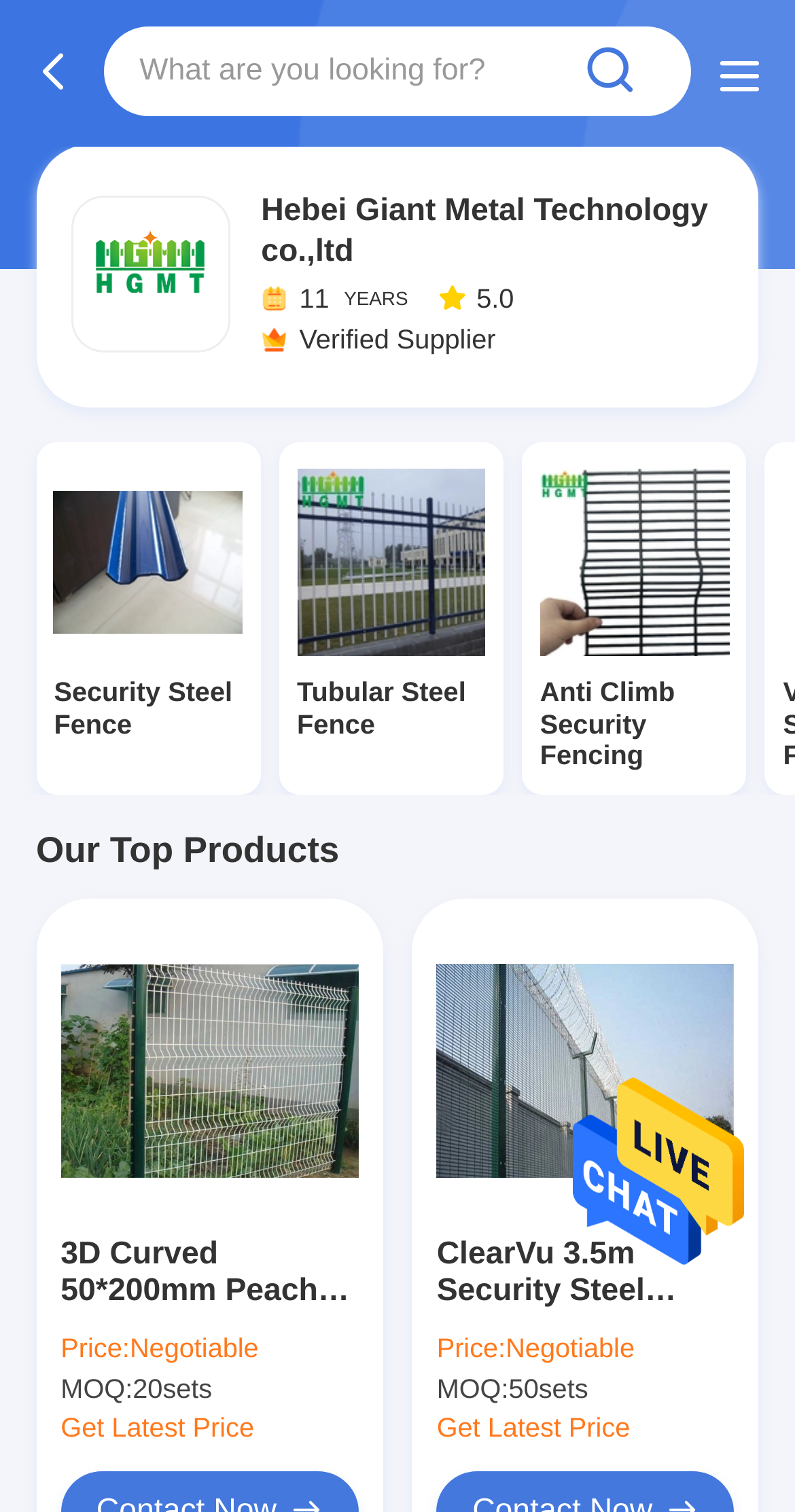Please identify the bounding box coordinates for the region that you need to click to follow this instruction: "Get Latest Price of 3D Curved 50*200mm Peach Post Fence Galvanized PE Coating".

[0.076, 0.934, 0.32, 0.955]